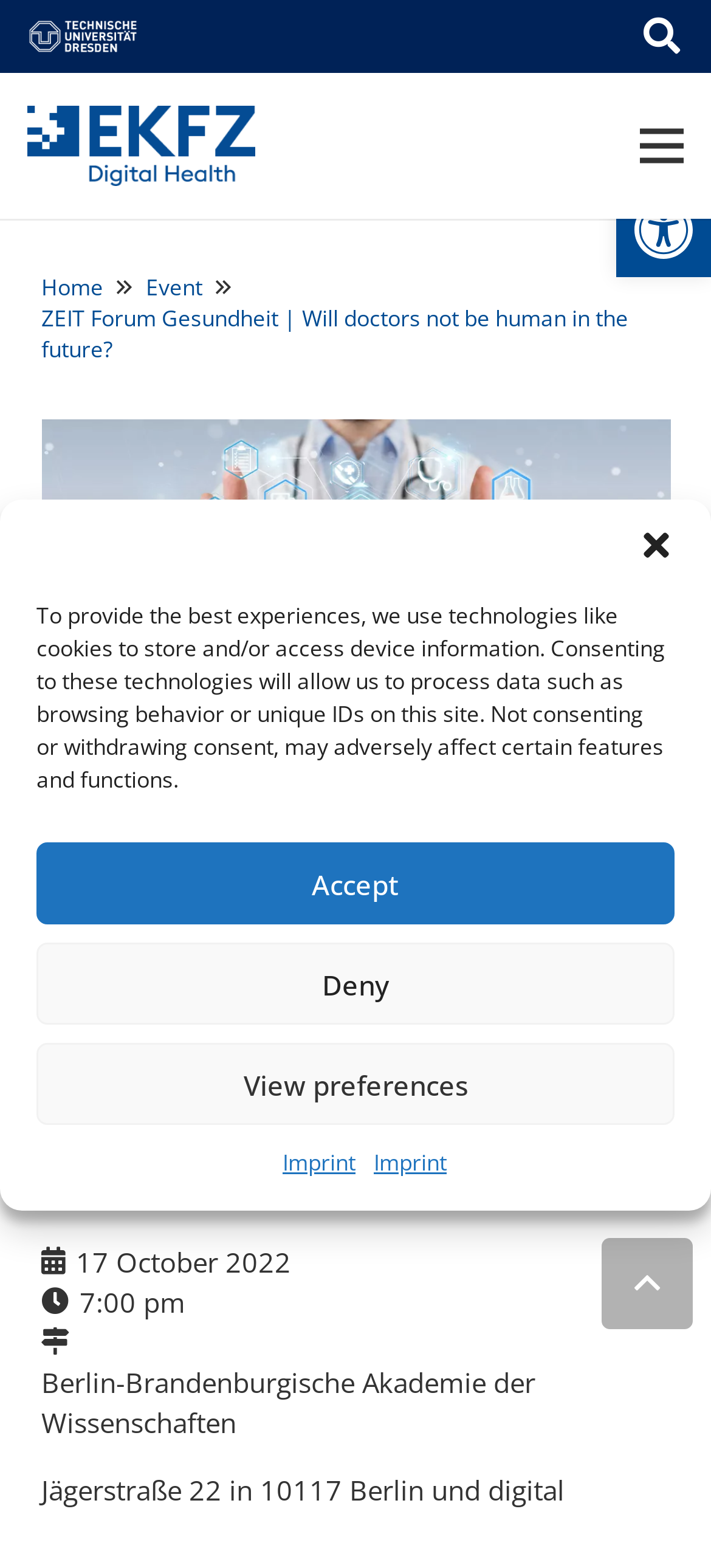Find the bounding box coordinates for the element that must be clicked to complete the instruction: "Search". The coordinates should be four float numbers between 0 and 1, indicated as [left, top, right, bottom].

[0.874, 0.0, 0.987, 0.047]